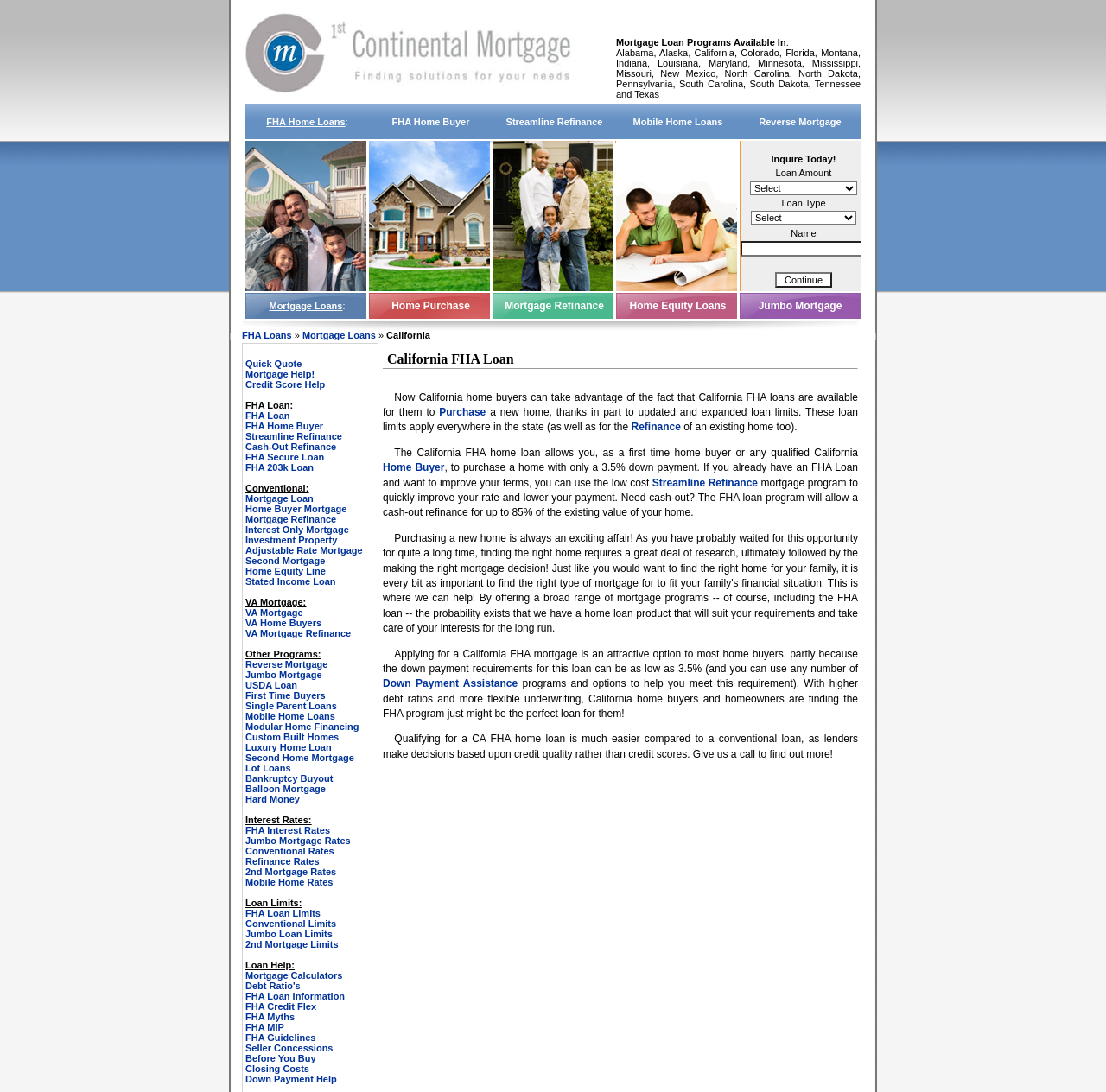Determine the bounding box for the UI element that matches this description: "Down Payment Assistance".

[0.346, 0.62, 0.468, 0.632]